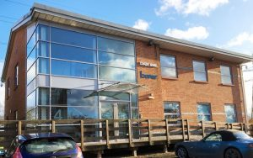Using the information in the image, give a comprehensive answer to the question: 
What is the company's focus according to the logo?

The caption states that the company logo is 'prominently displayed on the facade, highlighting their focus on access control solutions', indicating that the company specializes in access control solutions.